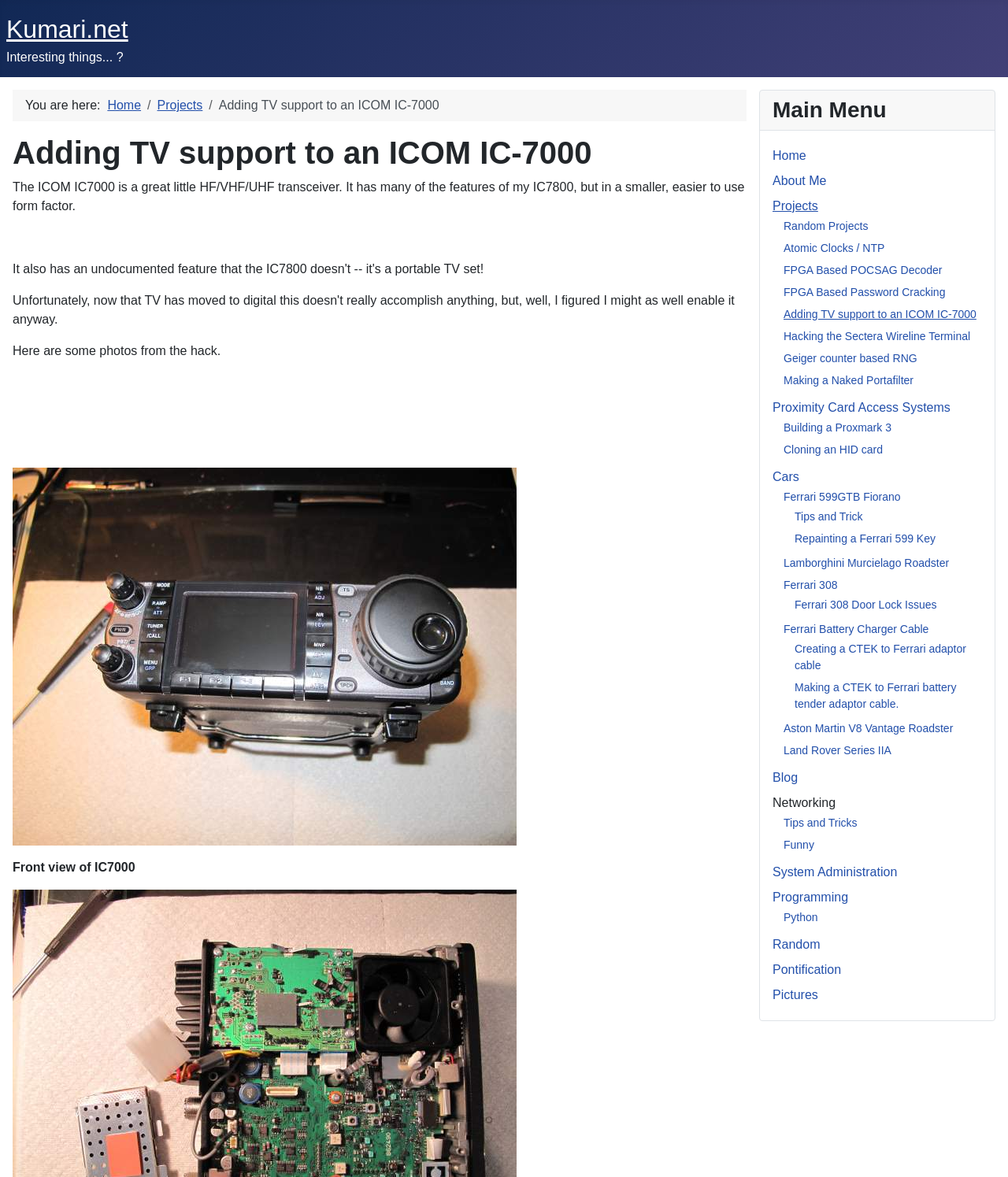Respond to the question with just a single word or phrase: 
What is the ICOM IC7000?

HF/VHF/UHF transceiver